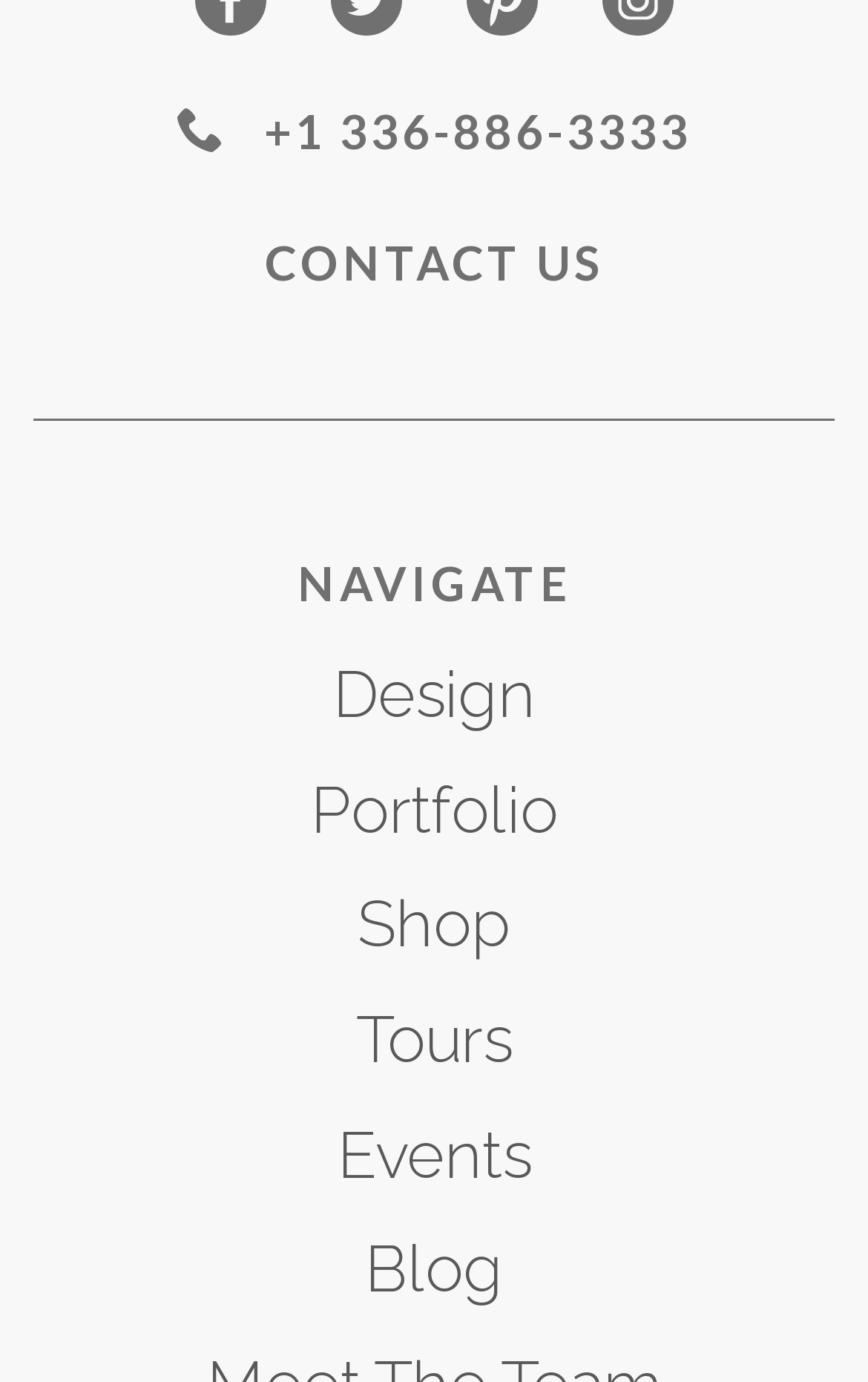Using the information in the image, give a comprehensive answer to the question: 
How many headings are on the webpage?

There are three headings on the webpage, which are the phone number heading at the top, the 'CONTACT US' heading, and the 'NAVIGATE' heading.